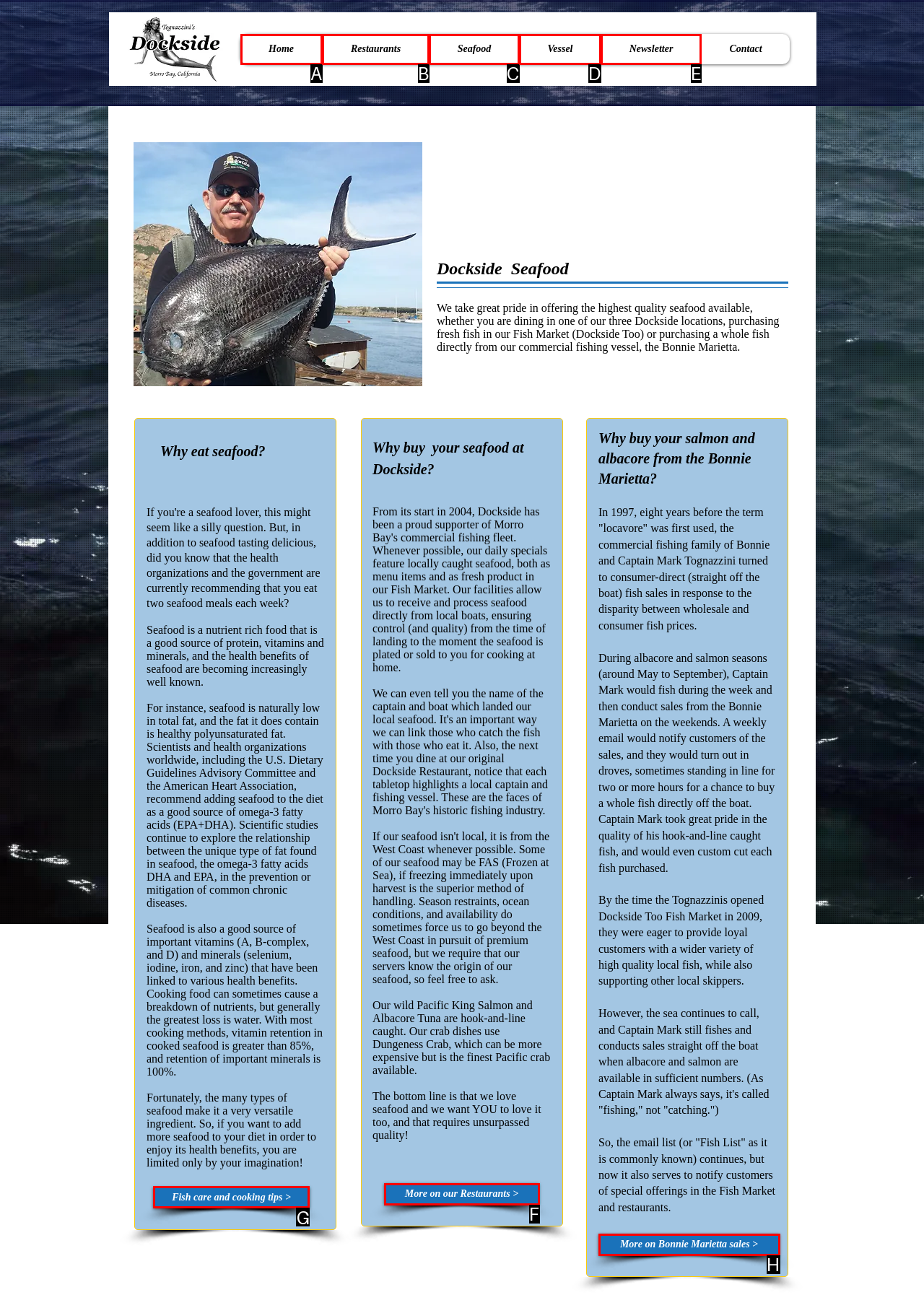Please indicate which option's letter corresponds to the task: View Fish care and cooking tips by examining the highlighted elements in the screenshot.

G